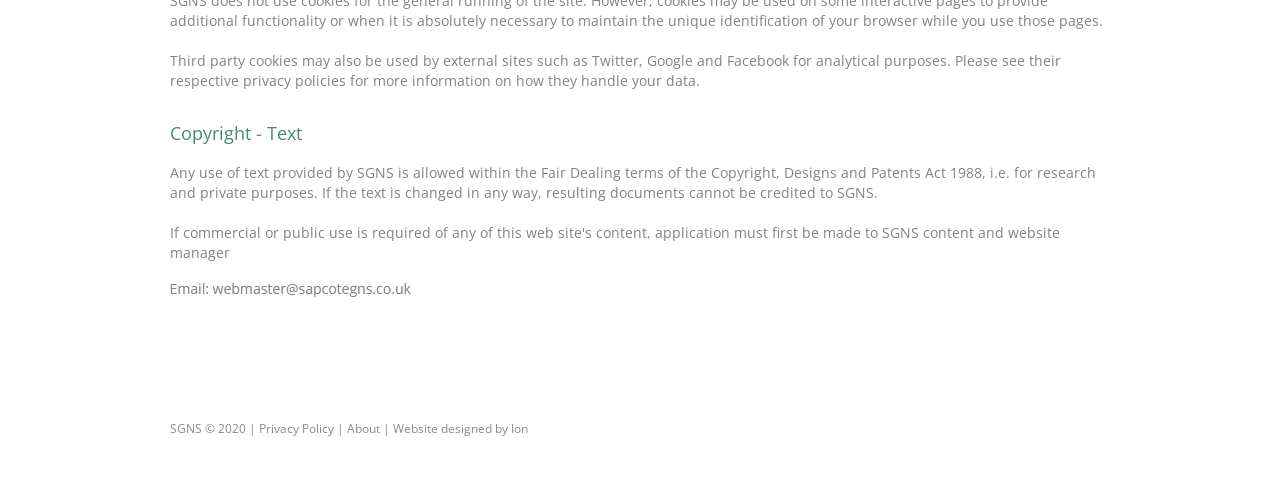Refer to the image and offer a detailed explanation in response to the question: What is the copyright year of SGNS?

The static text 'SGNS © 2020' is present at the bottom of the webpage, indicating that the copyright year of SGNS is 2020.